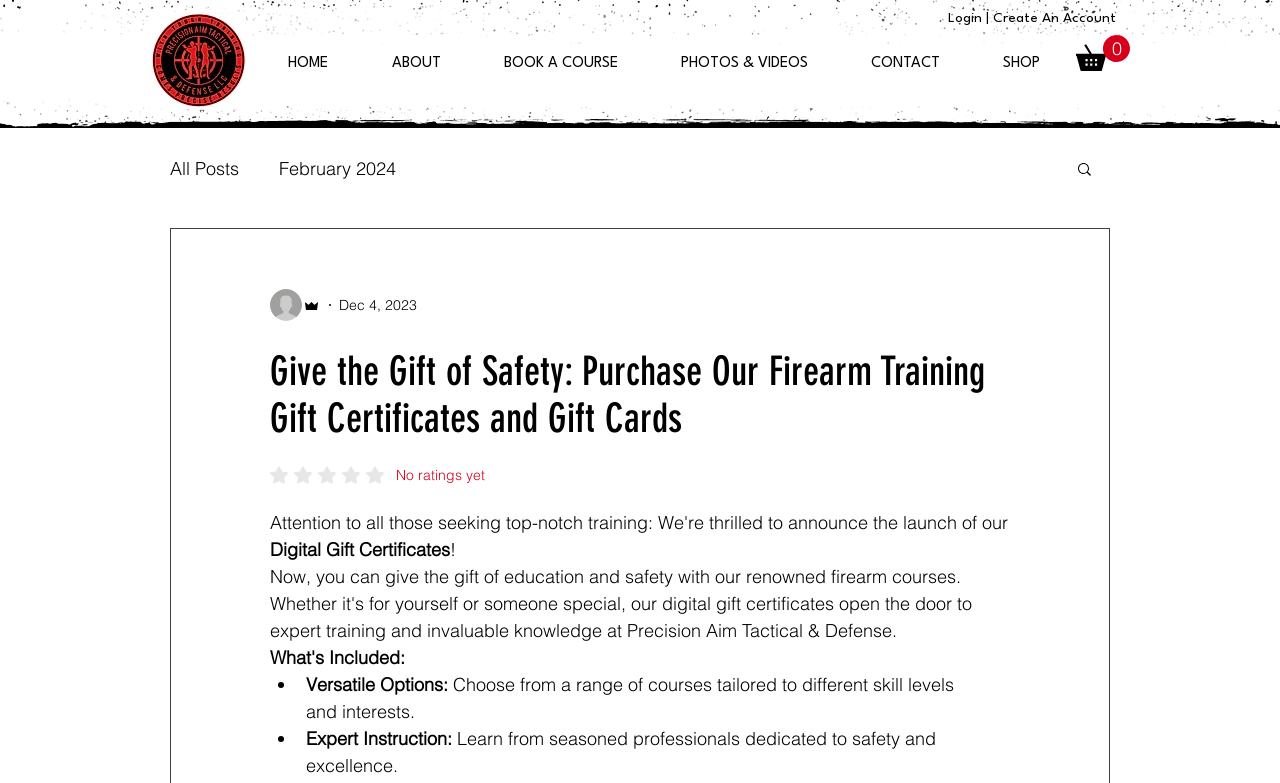What is the benefit of the expert instruction?
From the details in the image, answer the question comprehensively.

The expert instruction provided by the seasoned professionals is dedicated to safety and excellence, as stated in the webpage content, which suggests that the instruction is of high quality and prioritizes safety.